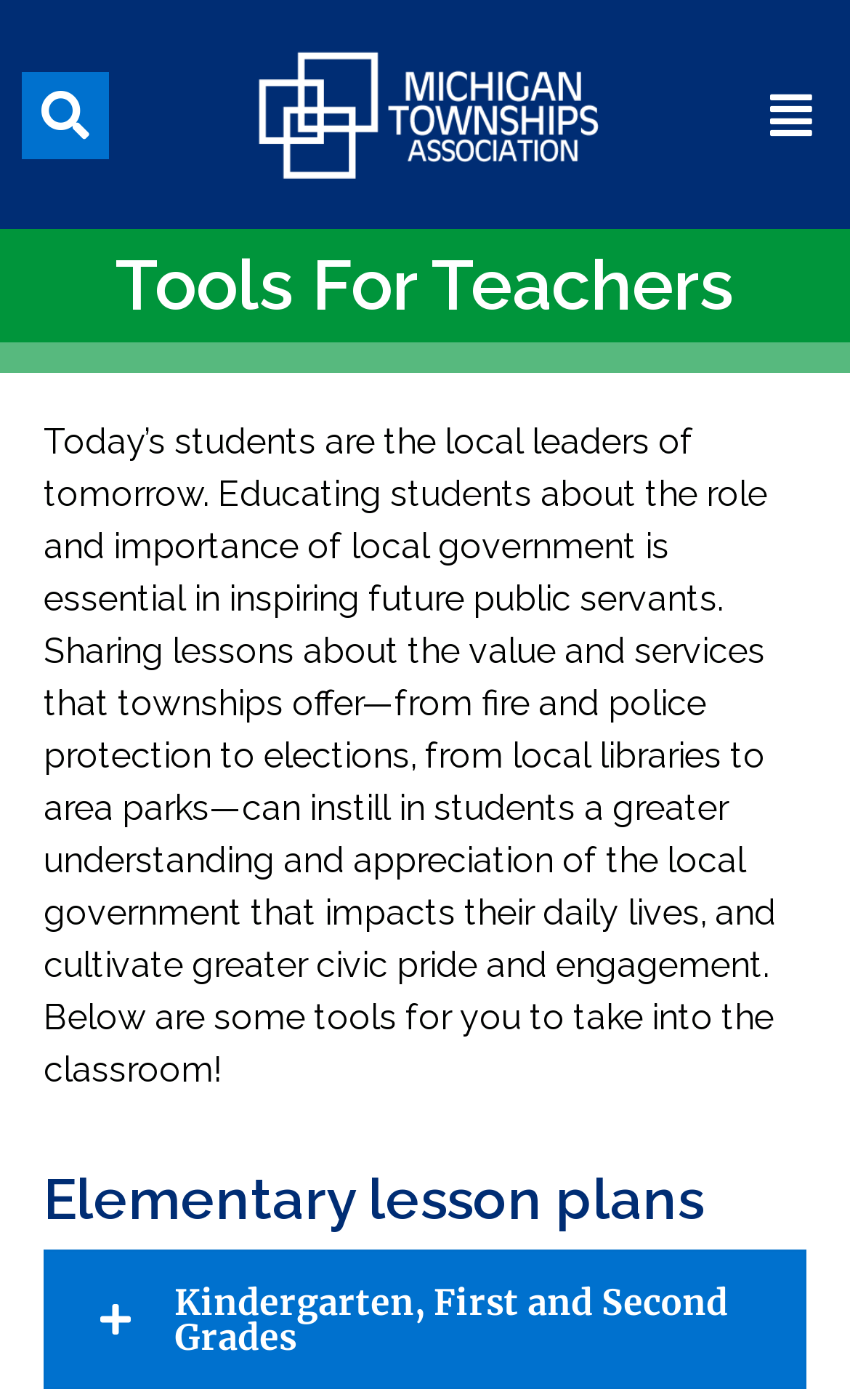Give the bounding box coordinates for this UI element: "Kindergarten, First and Second Grades". The coordinates should be four float numbers between 0 and 1, arranged as [left, top, right, bottom].

[0.051, 0.893, 0.949, 0.992]